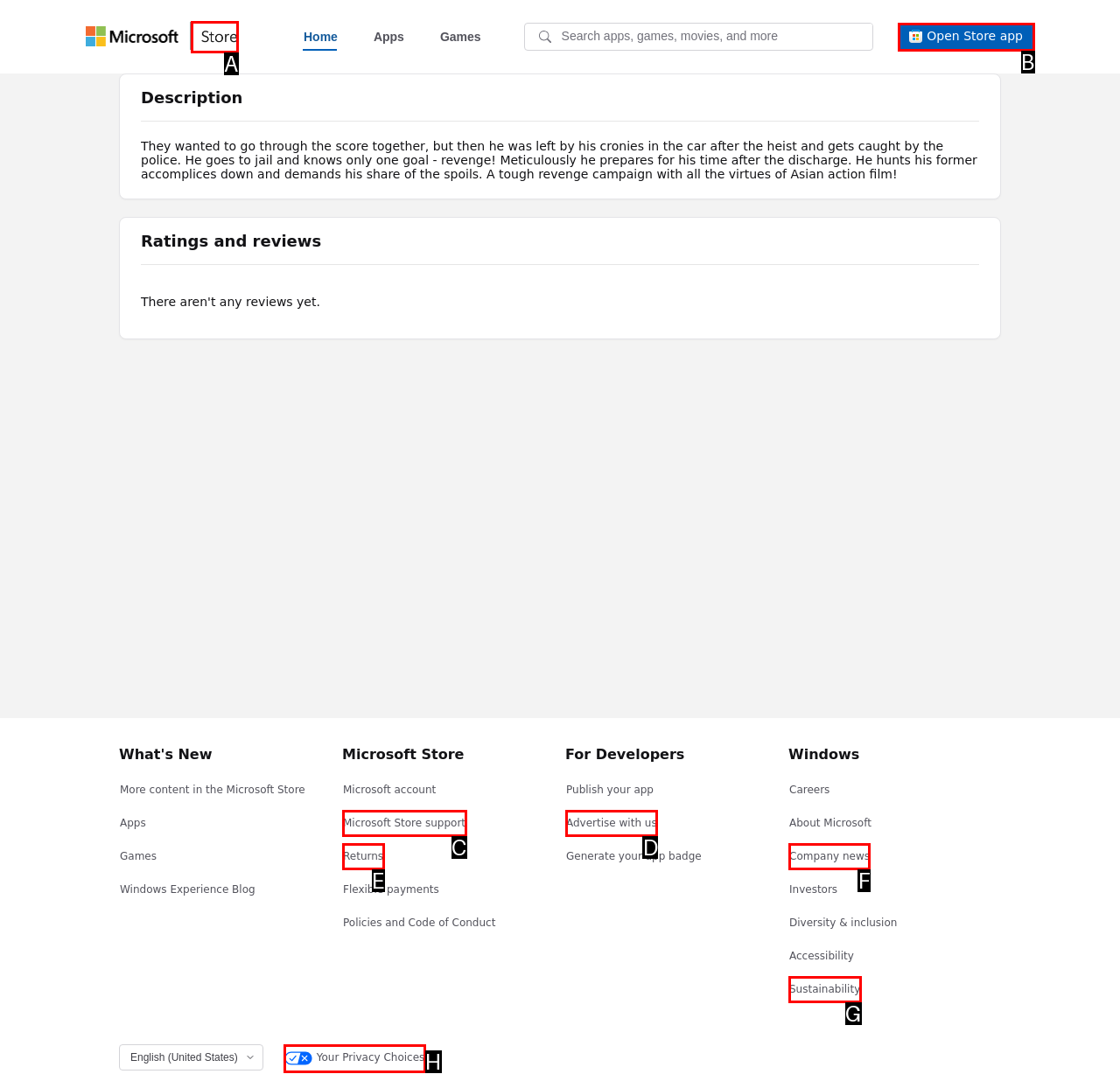Identify the option that corresponds to: name="prefix"
Respond with the corresponding letter from the choices provided.

G